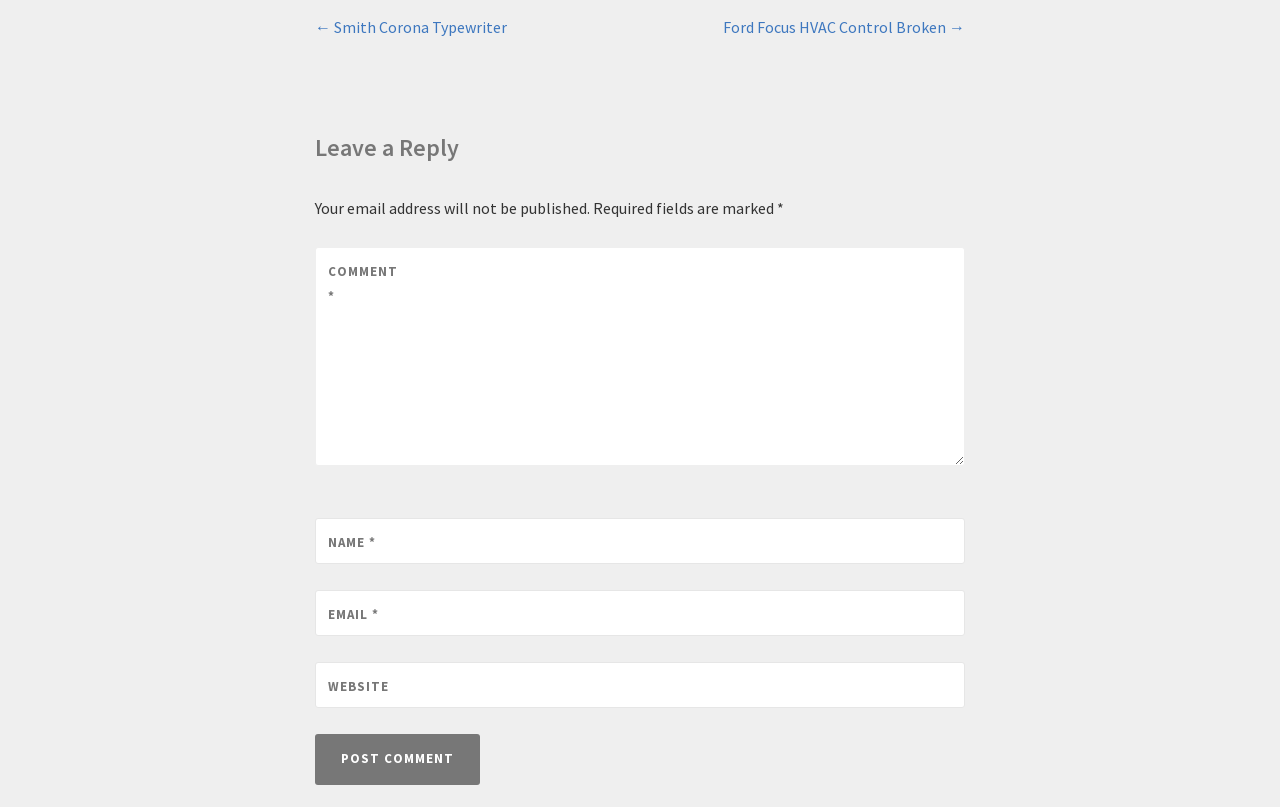What is the purpose of the webpage?
Look at the screenshot and respond with one word or a short phrase.

Leave a comment